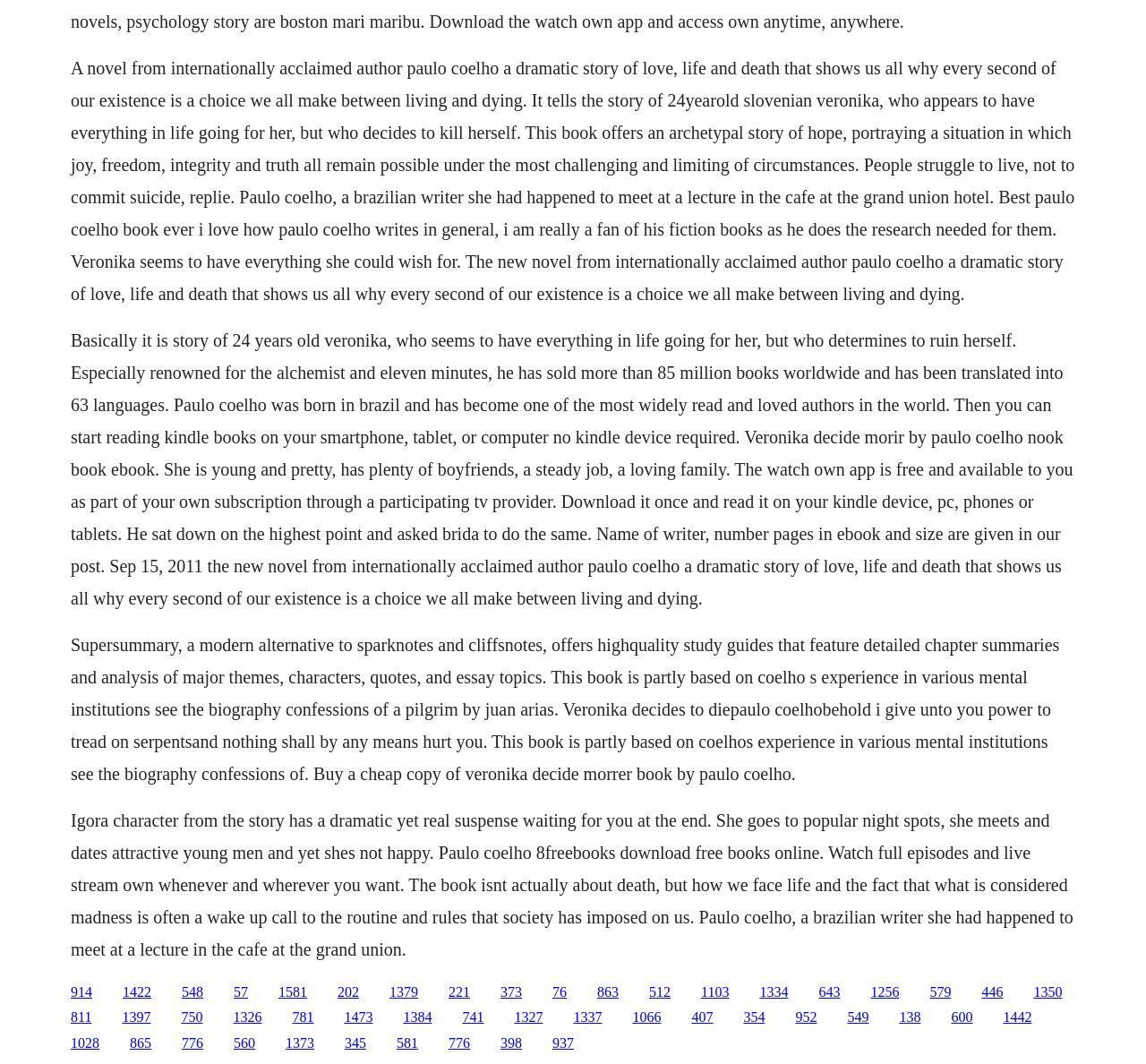Identify the bounding box for the described UI element. Provide the coordinates in (top-left x, top-left y, bottom-right x, bottom-right y) format with values ranging from 0 to 1: 1028

[0.062, 0.973, 0.087, 0.988]